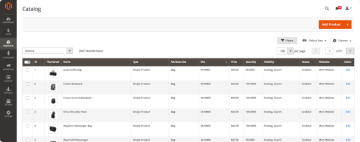Create a vivid and detailed description of the image.

The image depicts a user interface for a product catalog in a Magento 2 eCommerce platform. The layout shows a structured table displaying a list of products, including fields such as "SKU," "Name," "Type," "Price," "Quantity," and "Visibility." The interface is designed to provide easy access to product management features, allowing users to view and edit product details efficiently. The top section includes navigation options for adding new products and adjusting view settings, ensuring users can manage their inventory seamlessly. This setup is crucial for store owners looking to streamline their online product offerings.